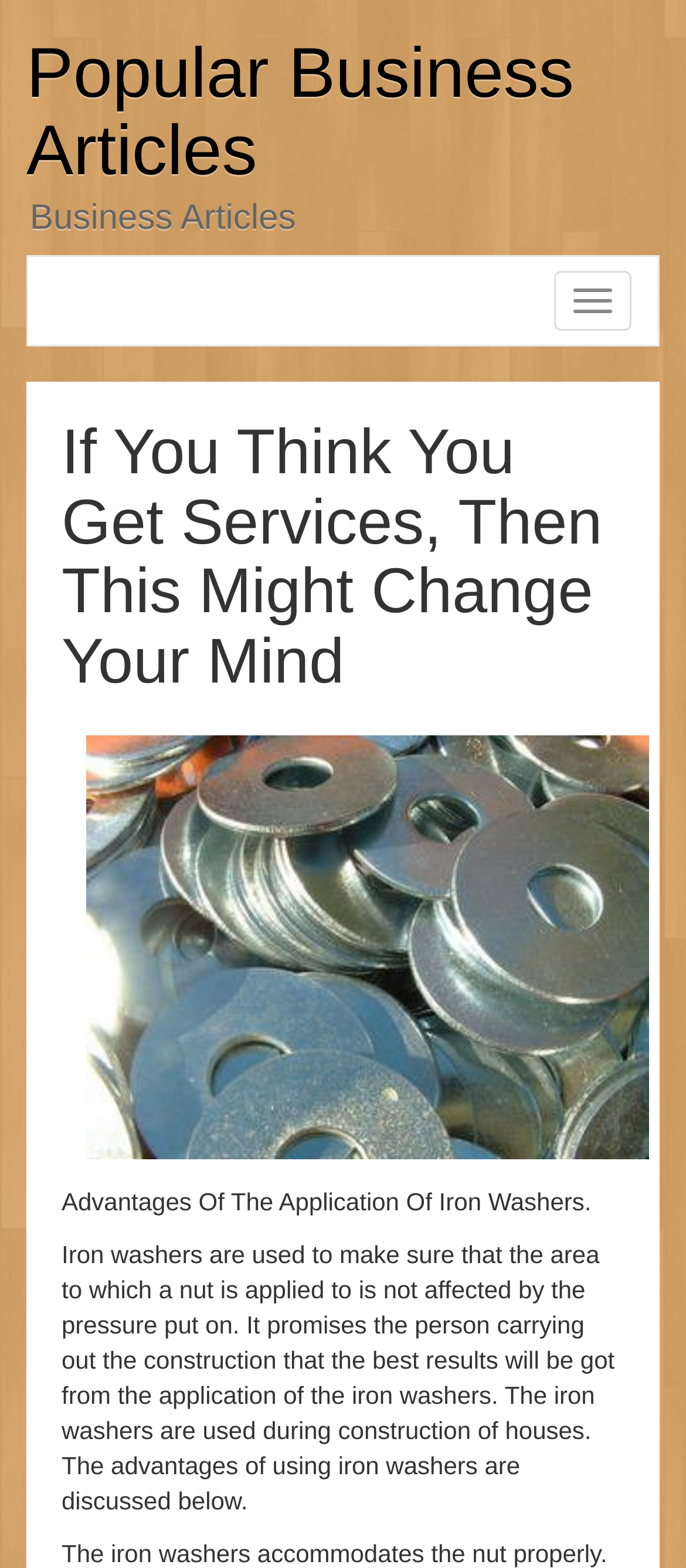Answer this question using a single word or a brief phrase:
What is the image below the header?

Not specified